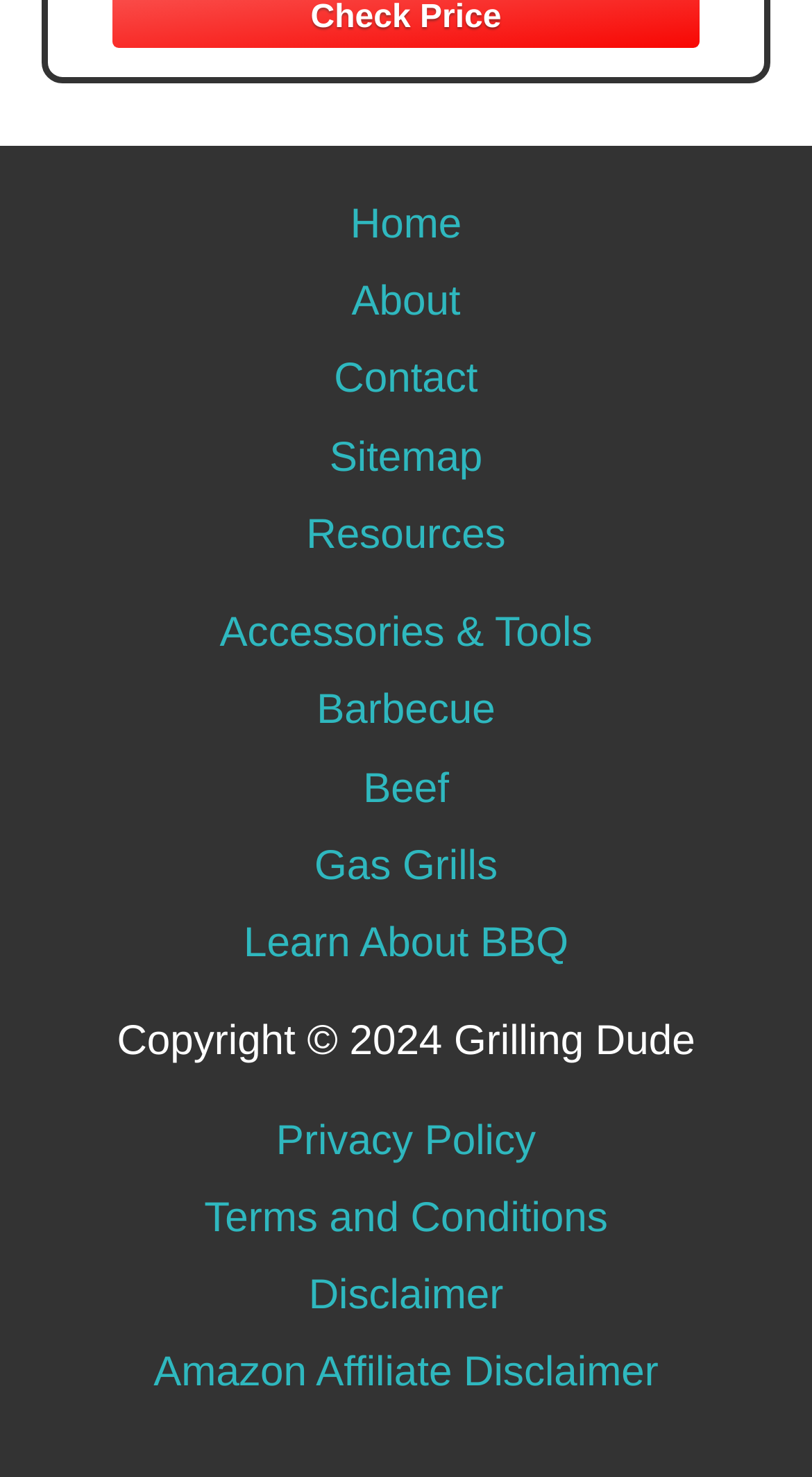Using the format (top-left x, top-left y, bottom-right x, bottom-right y), and given the element description, identify the bounding box coordinates within the screenshot: Amazon Affiliate Disclaimer

[0.189, 0.914, 0.811, 0.945]